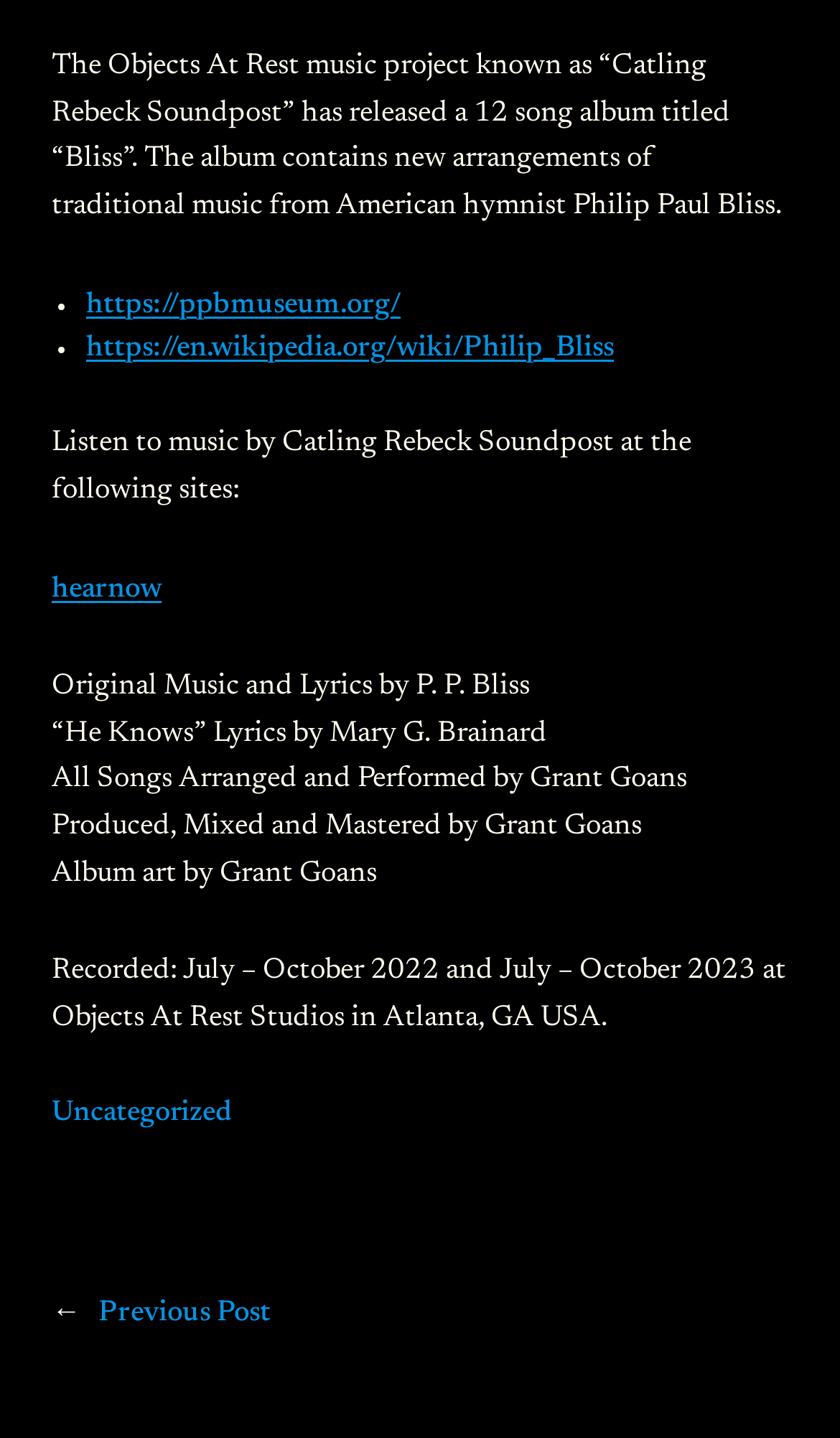Determine the bounding box coordinates for the UI element described. Format the coordinates as (top-left x, top-left y, bottom-right x, bottom-right y) and ensure all values are between 0 and 1. Element description: Previous Post

[0.117, 0.904, 0.322, 0.925]